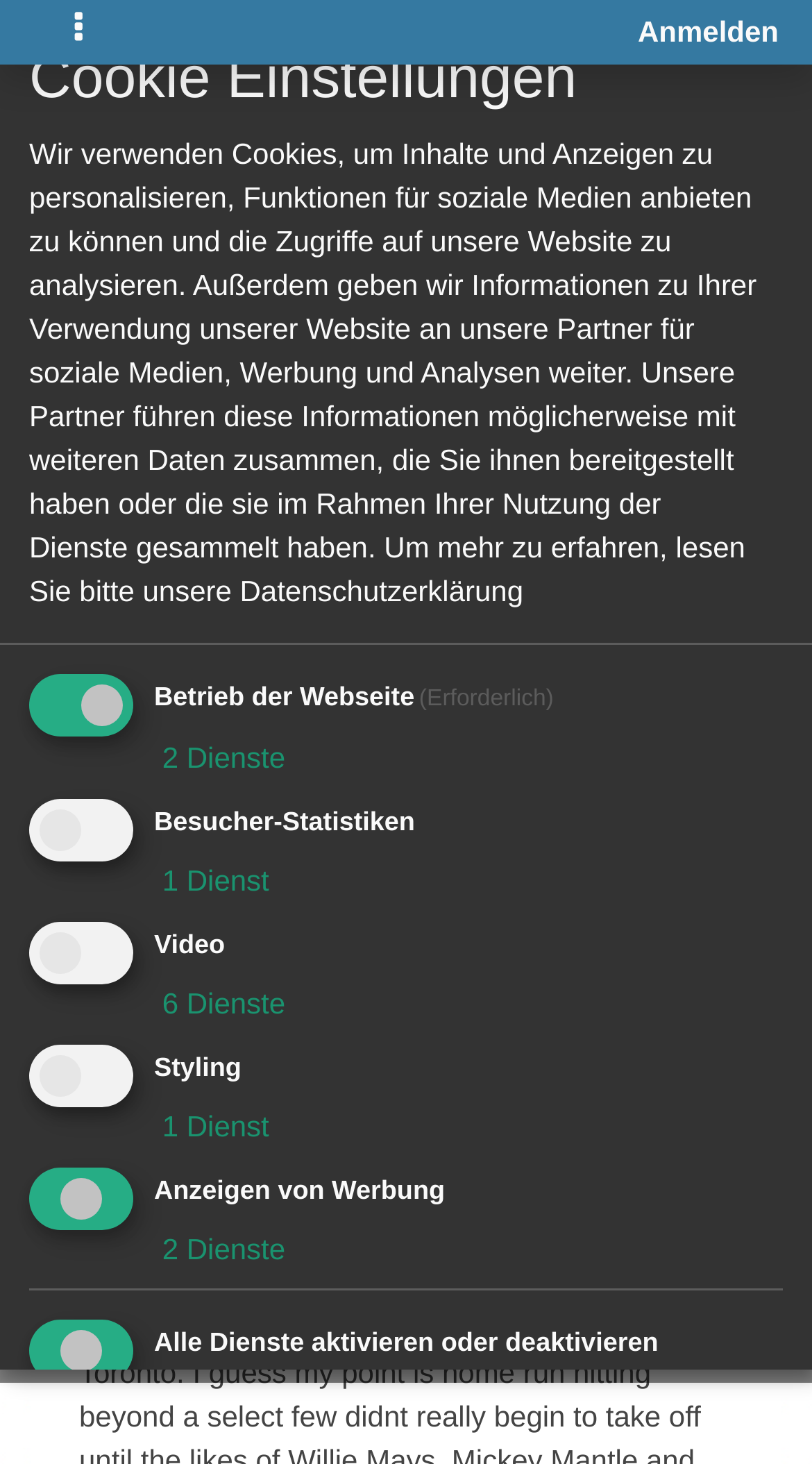Determine the bounding box coordinates of the target area to click to execute the following instruction: "Toggle navigation."

[0.041, 0.0, 0.154, 0.043]